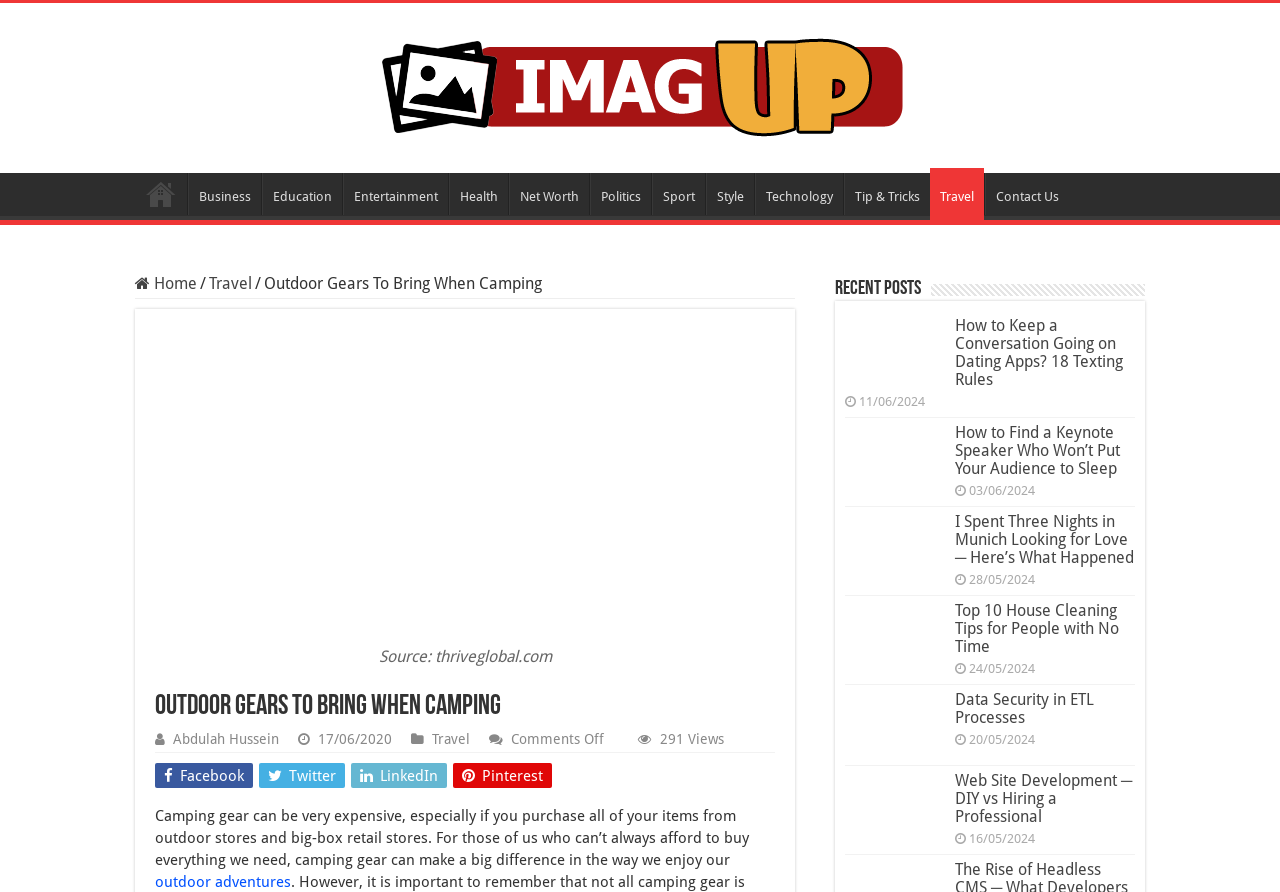Please find the bounding box coordinates of the element that must be clicked to perform the given instruction: "Read the article 'Outdoor Gears To Bring When Camping'". The coordinates should be four float numbers from 0 to 1, i.e., [left, top, right, bottom].

[0.206, 0.307, 0.423, 0.328]